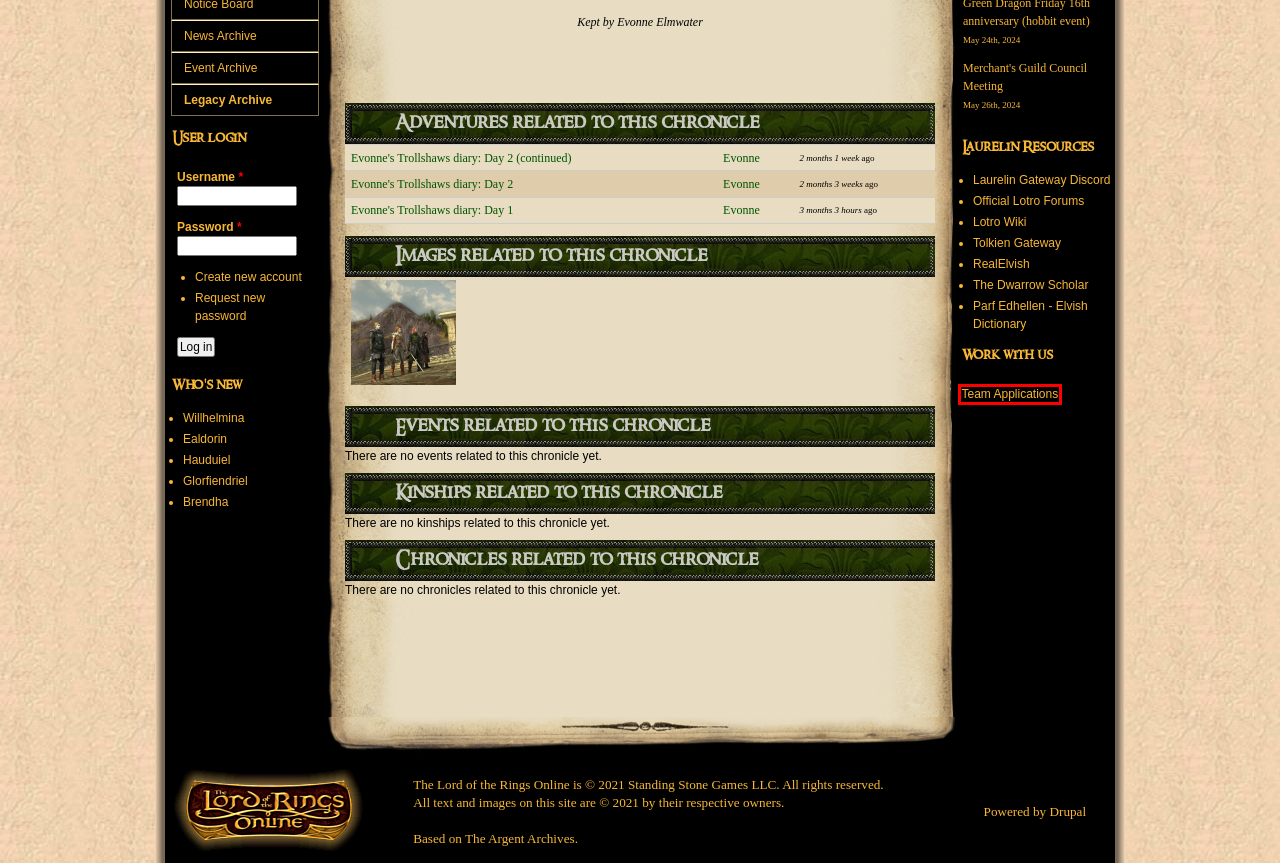Examine the screenshot of the webpage, which includes a red bounding box around an element. Choose the best matching webpage description for the page that will be displayed after clicking the element inside the red bounding box. Here are the candidates:
A. Laurelin Archives Recruitment | The Laurelin Archives
B. The Dwarrow Scholar - Home - Your source for all things Dwarvish.
C. Home | The Lord of the Rings Online
D. Tolkien Gateway
E. Lotro-Wiki.com
F. The Laurelin Archives | Your portal to Laurelin
G. Welcome! - Parf Edhellen: an elvish dictionary
H. RealElvish.net - Merin Essi ar Quenteli!

A